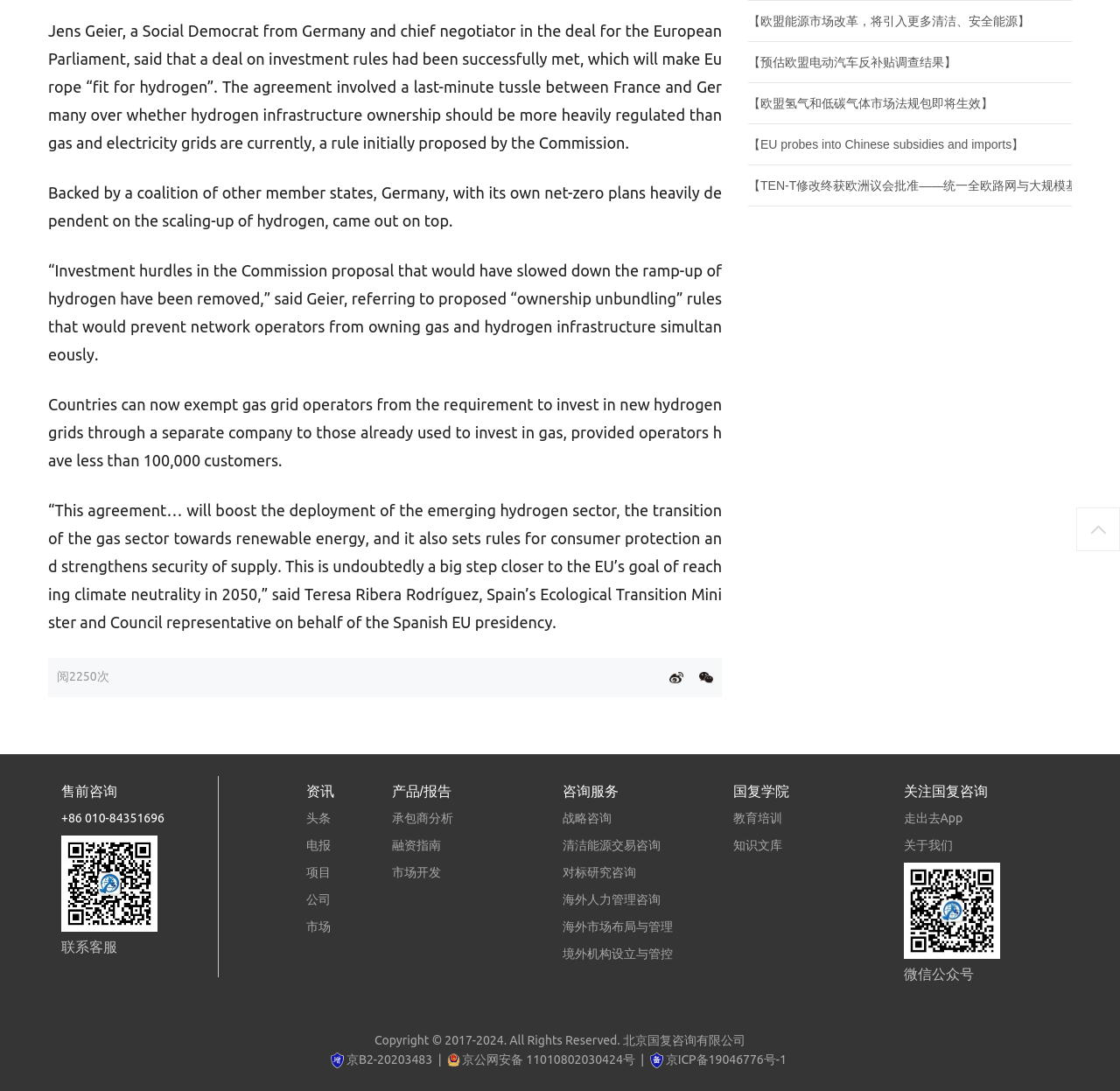Using the element description provided, determine the bounding box coordinates in the format (top-left x, top-left y, bottom-right x, bottom-right y). Ensure that all values are floating point numbers between 0 and 1. Element description: 京公网安备 11010802030424号

[0.399, 0.964, 0.57, 0.977]